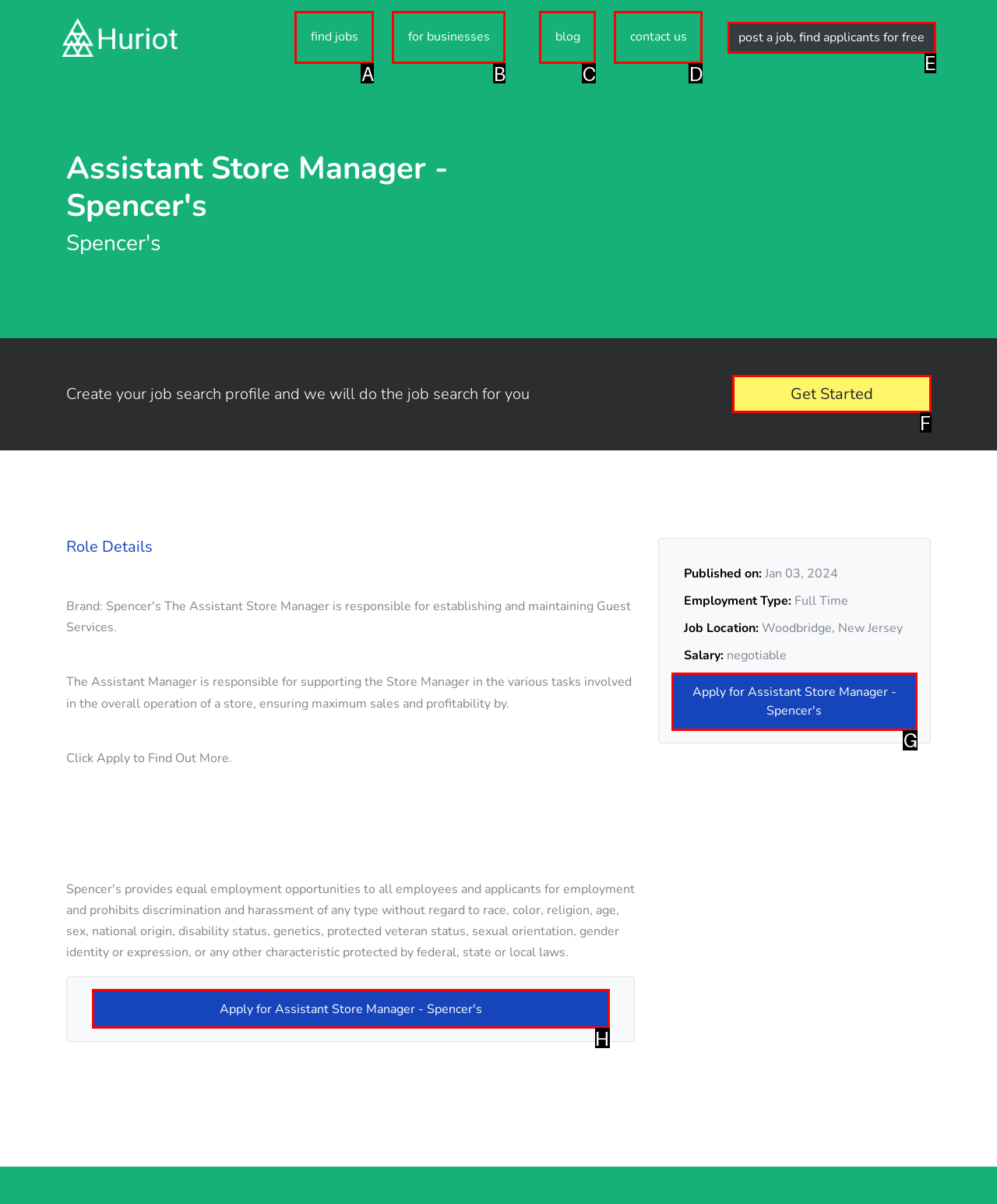Choose the option that matches the following description: find jobs
Reply with the letter of the selected option directly.

A